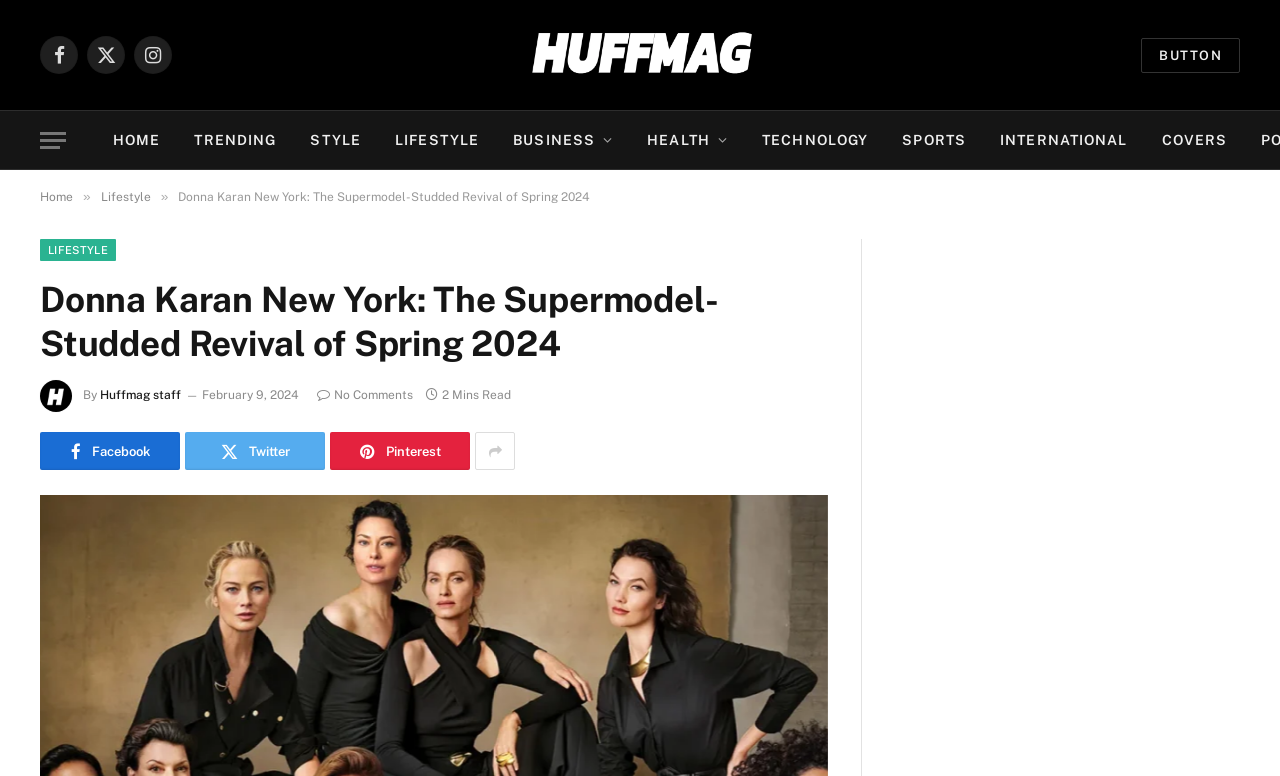What is the topic of the article?
Please respond to the question with as much detail as possible.

I determined the answer by looking at the link elements with the text 'Lifestyle' and the static text 'Donna Karan New York: The Supermodel-Studded Revival of Spring 2024', which suggests that the article is related to lifestyle.